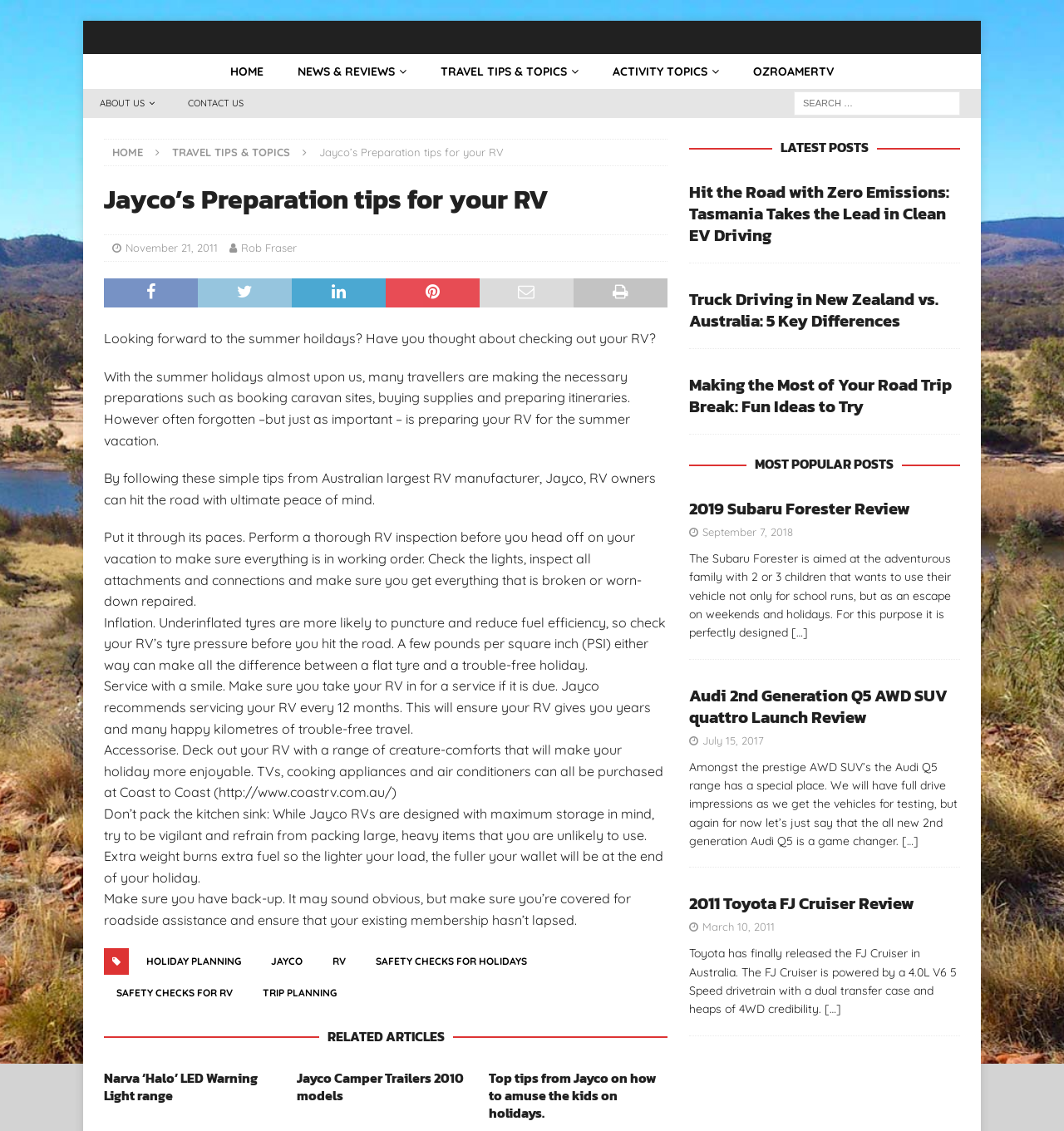Please give a short response to the question using one word or a phrase:
What is the purpose of the 'Accessorise' tip?

To make holiday more enjoyable